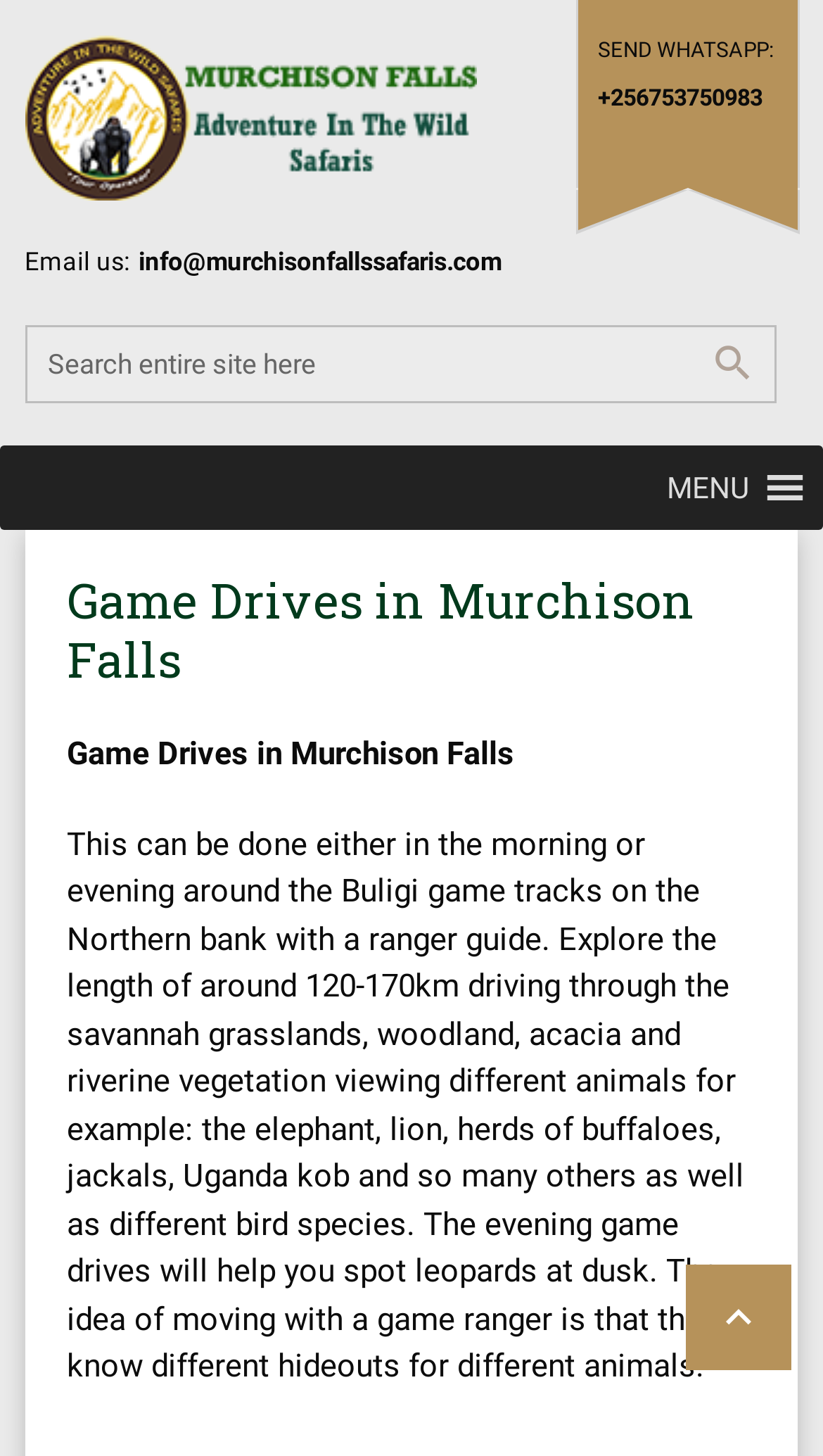Please analyze the image and give a detailed answer to the question:
What is the email address to contact?

I found the email address by looking at the StaticText element with the text 'Email us:' and the adjacent StaticText element with the email address.